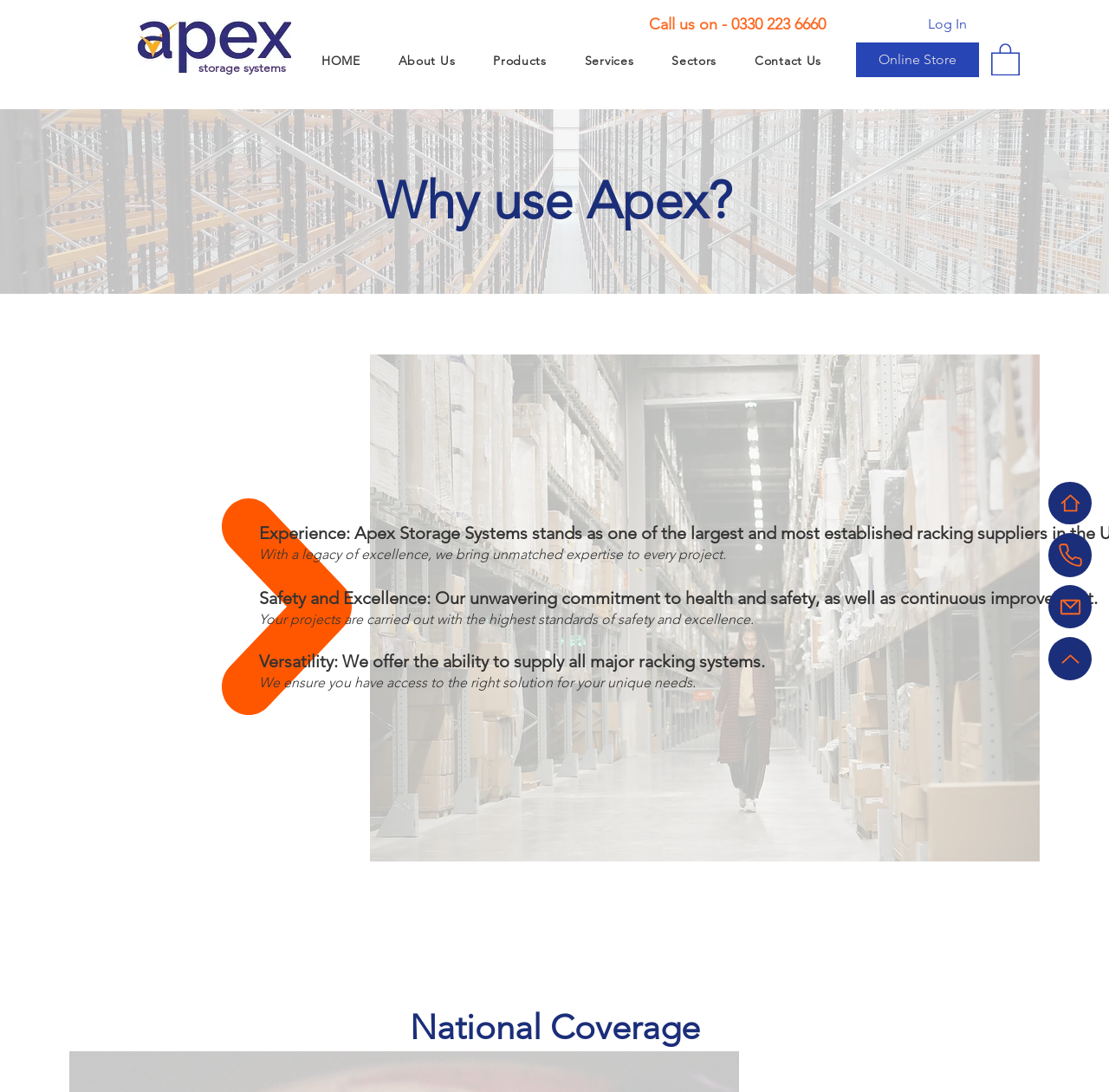Pinpoint the bounding box coordinates for the area that should be clicked to perform the following instruction: "Call the phone number".

[0.659, 0.013, 0.745, 0.031]